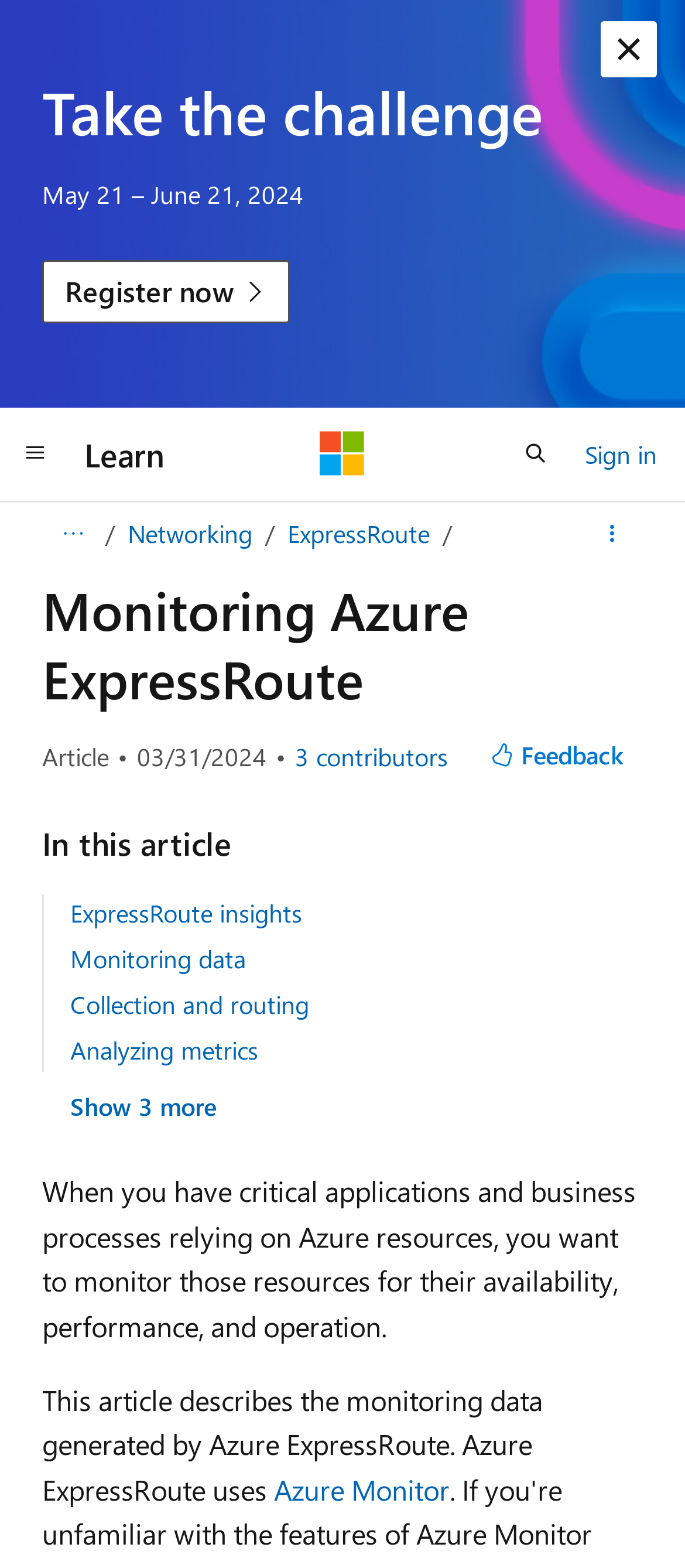Can you find the bounding box coordinates for the UI element given this description: "Show 3 more"? Provide the coordinates as four float numbers between 0 and 1: [left, top, right, bottom].

[0.103, 0.697, 0.315, 0.715]